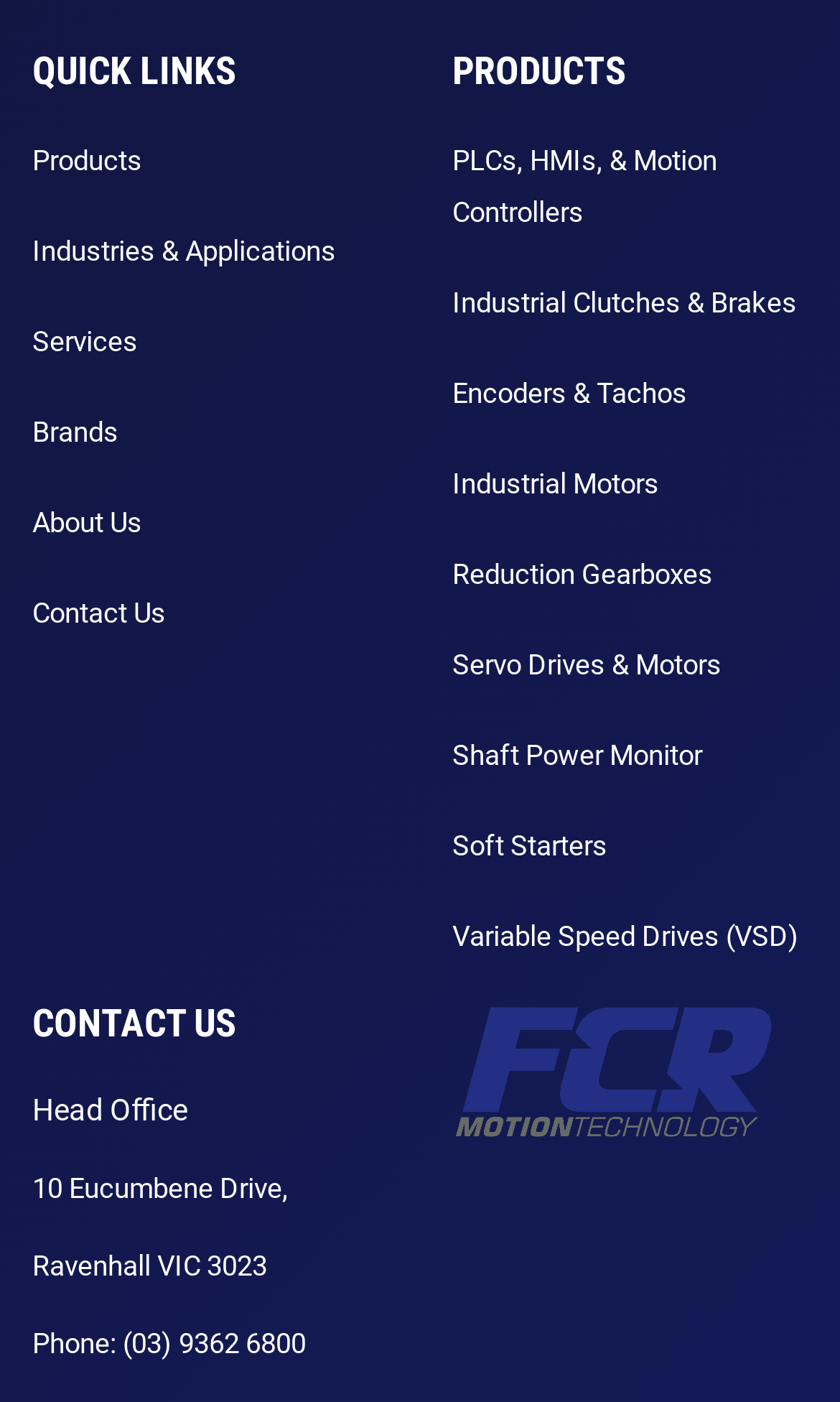What is the phone number of the Head Office?
Look at the image and respond to the question as thoroughly as possible.

I found the 'Head Office' section and looked for the phone number, which is '(03) 9362 6800'.